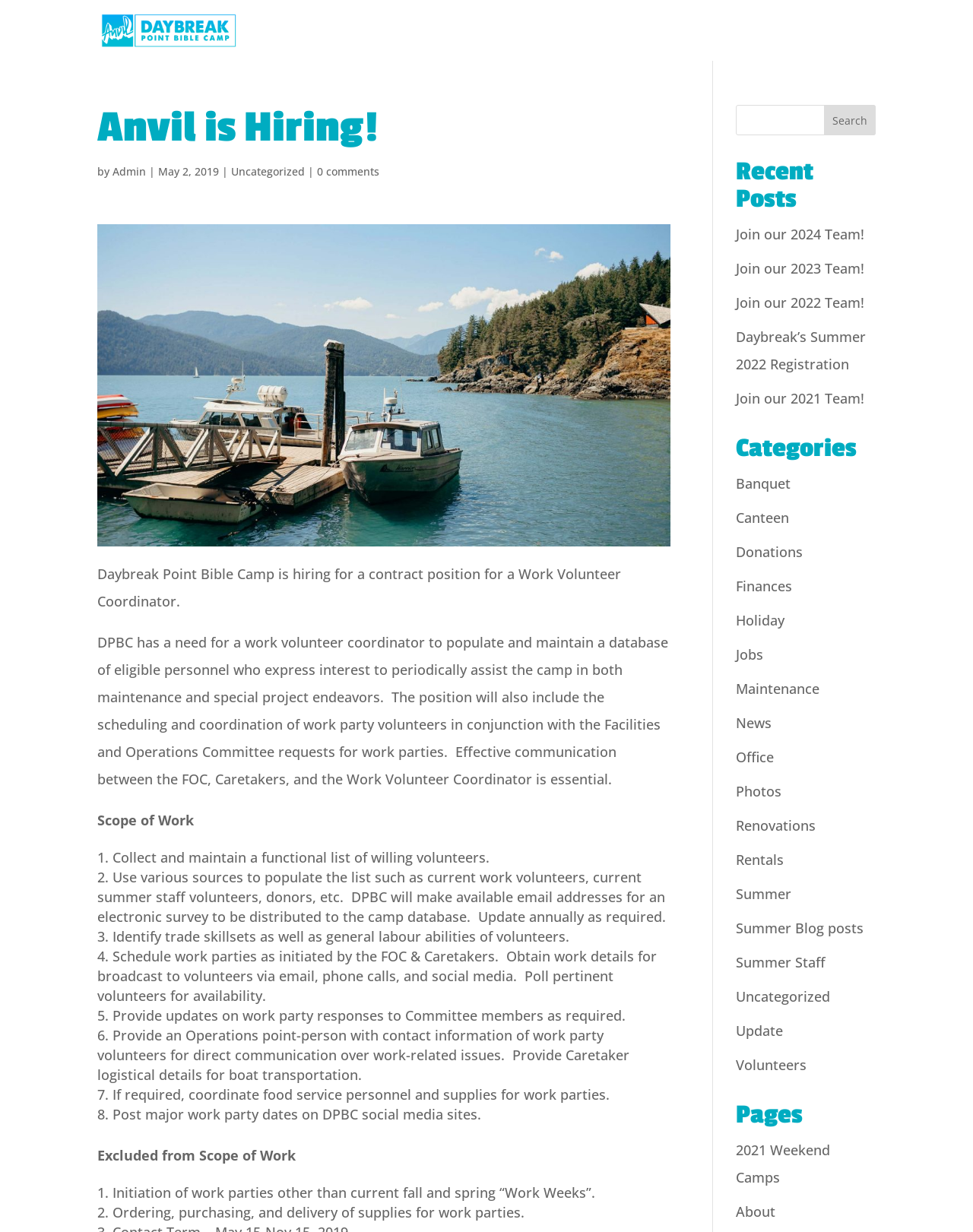What is the purpose of the Work Volunteer Coordinator?
Please use the visual content to give a single word or phrase answer.

To populate and maintain a database of eligible personnel